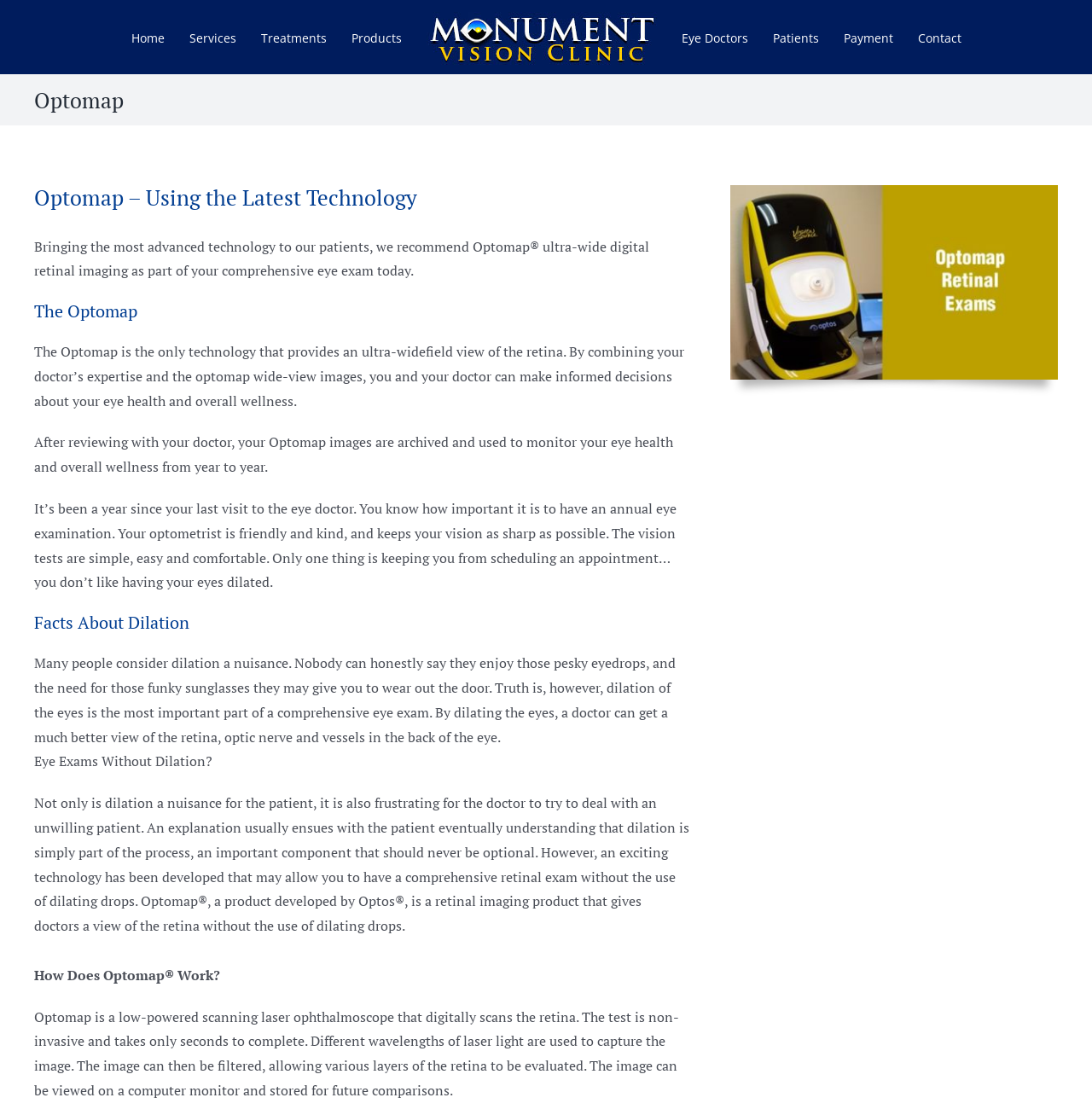Please locate the bounding box coordinates of the element that should be clicked to achieve the given instruction: "Click on the 'Go to Top' button".

[0.904, 0.953, 0.941, 0.979]